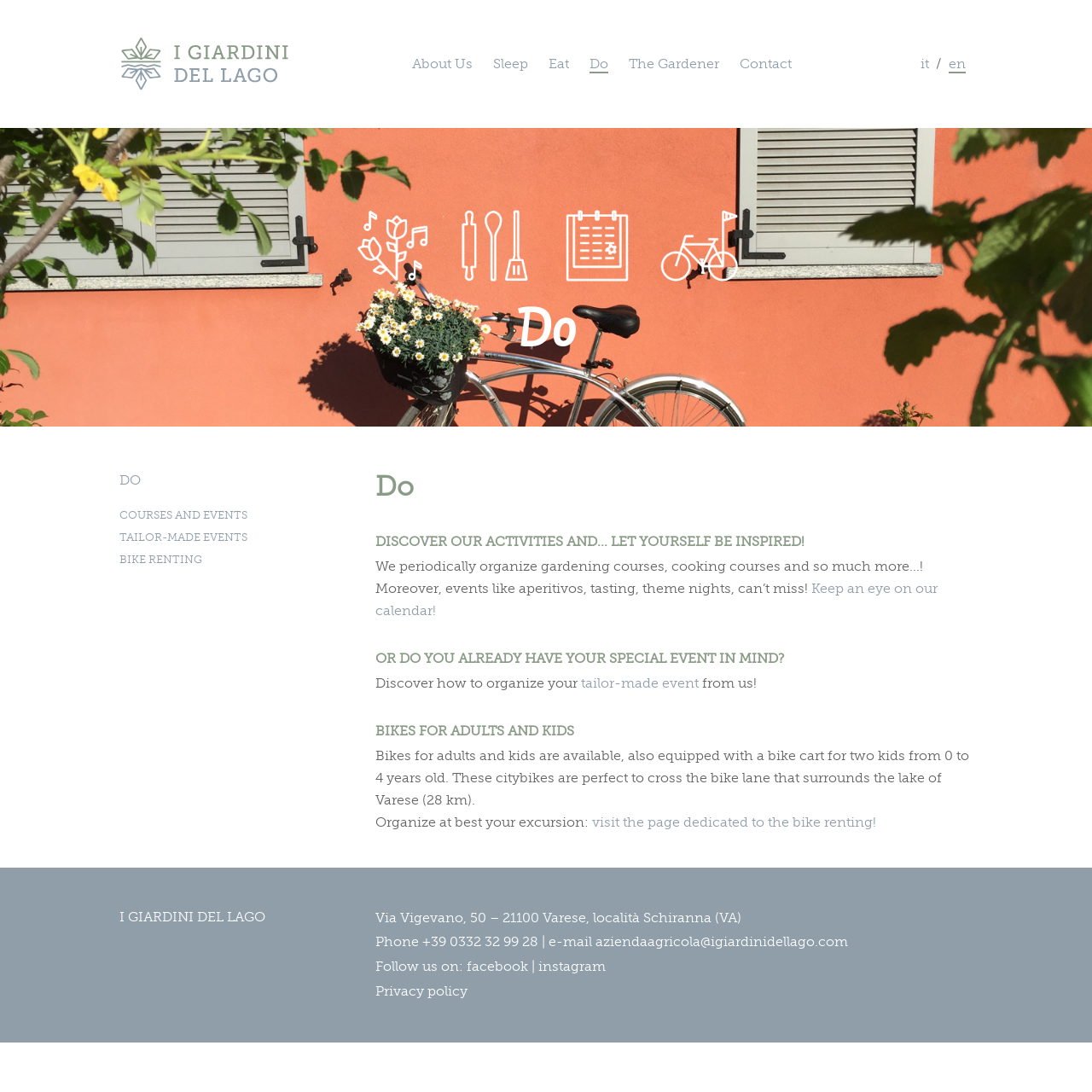Based on the image, please respond to the question with as much detail as possible:
Where is I Giardini del Lago located?

The webpage provides the address of I Giardini del Lago, which is Via Vigevano, 50 – 21100 Varese, località Schiranna (VA), indicating that it is located in Varese.